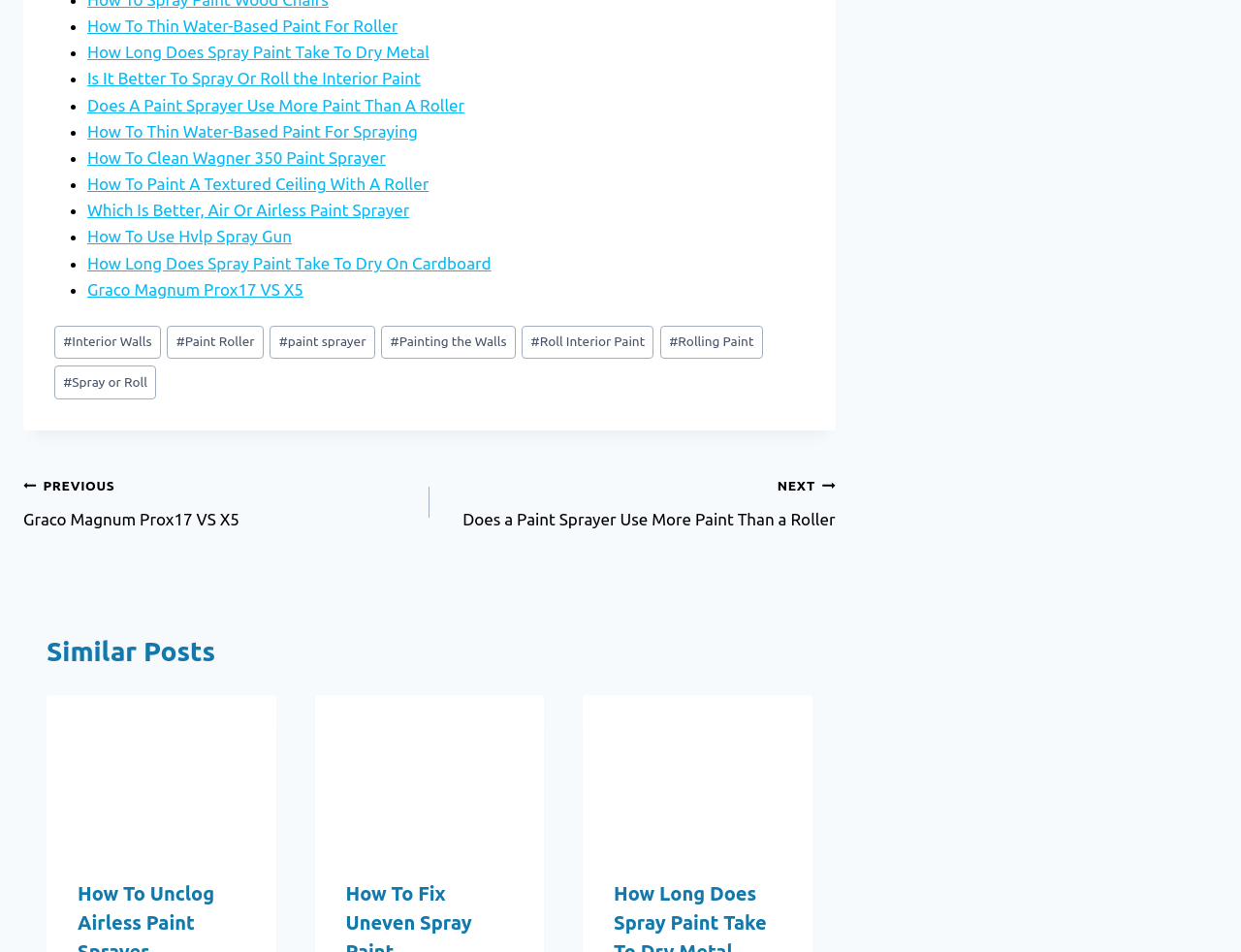Predict the bounding box of the UI element that fits this description: "#paint sprayer".

[0.218, 0.342, 0.302, 0.377]